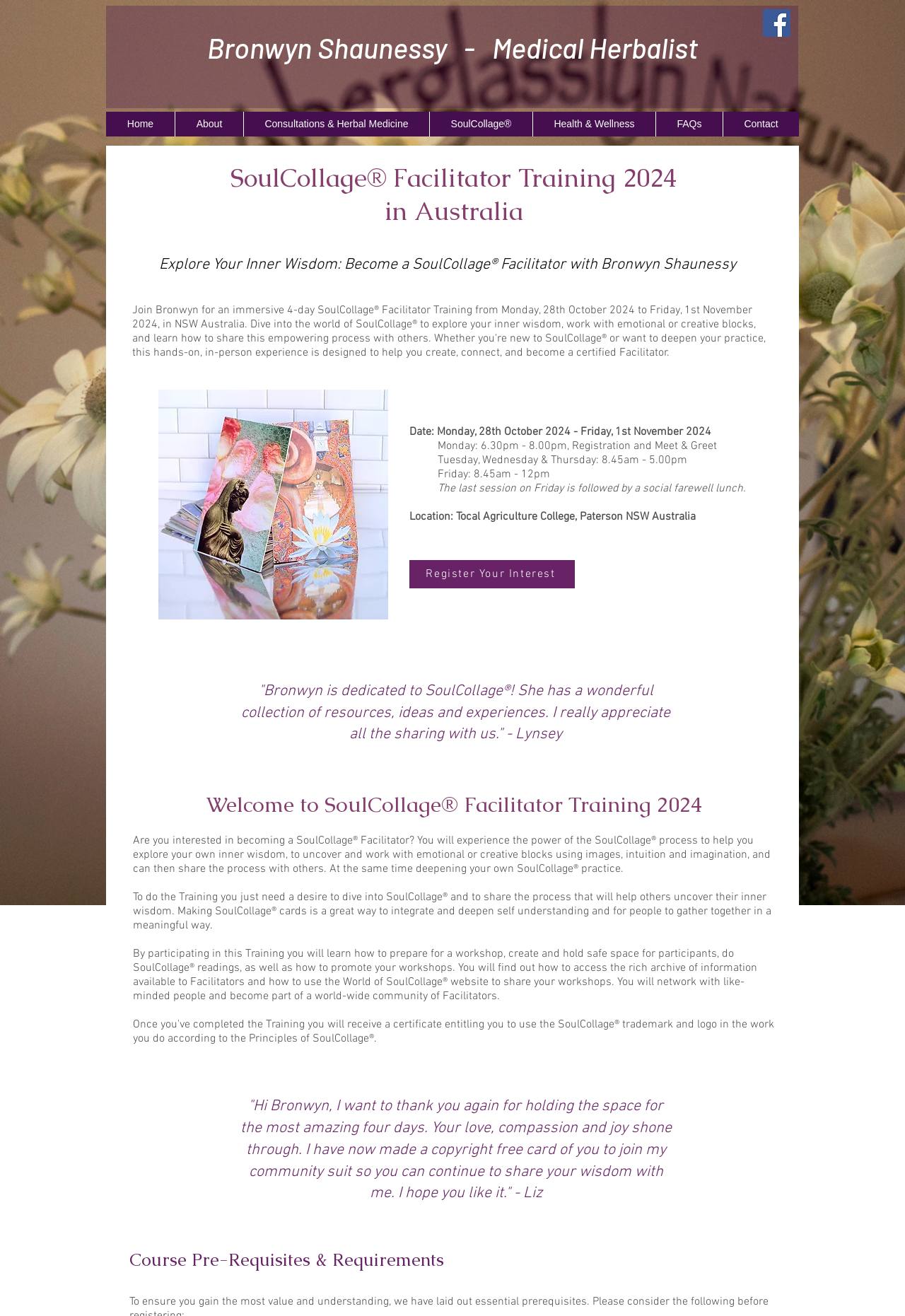Please determine the bounding box coordinates for the element that should be clicked to follow these instructions: "go to next post".

None